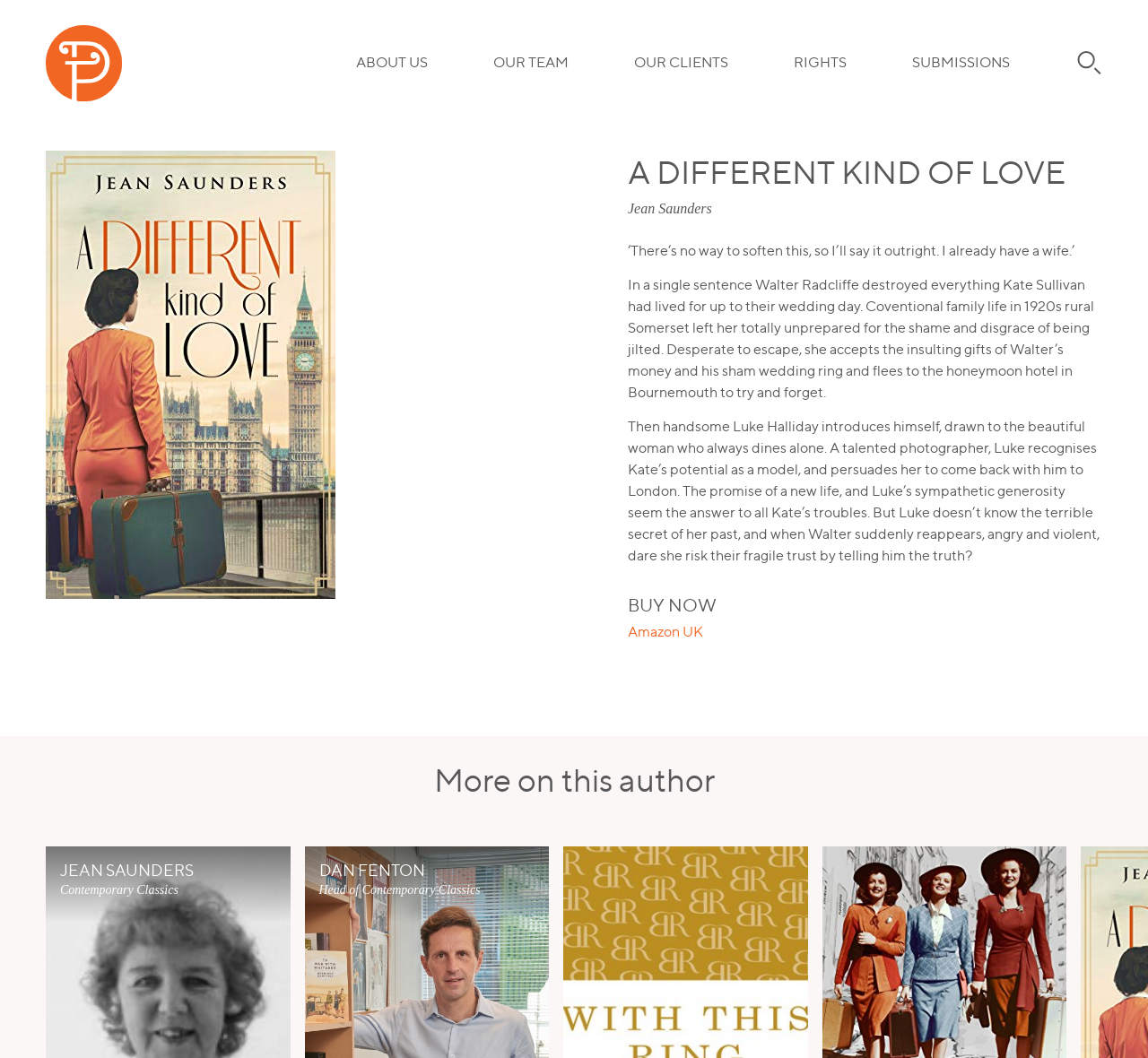What is the name of the literary agency?
Use the screenshot to answer the question with a single word or phrase.

Peters Fraser and Dunlop